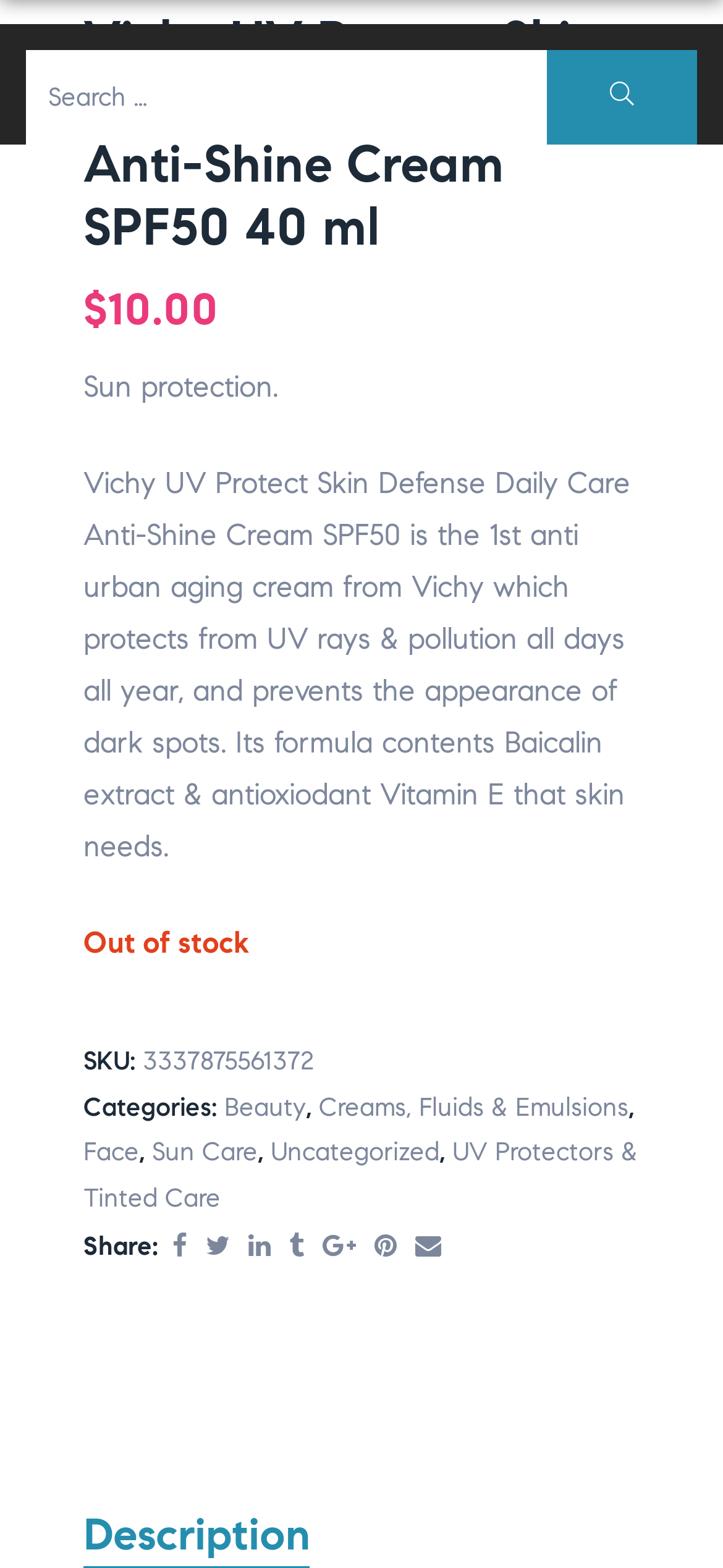Using the description "Facebook", predict the bounding box of the relevant HTML element.

[0.226, 0.779, 0.272, 0.813]